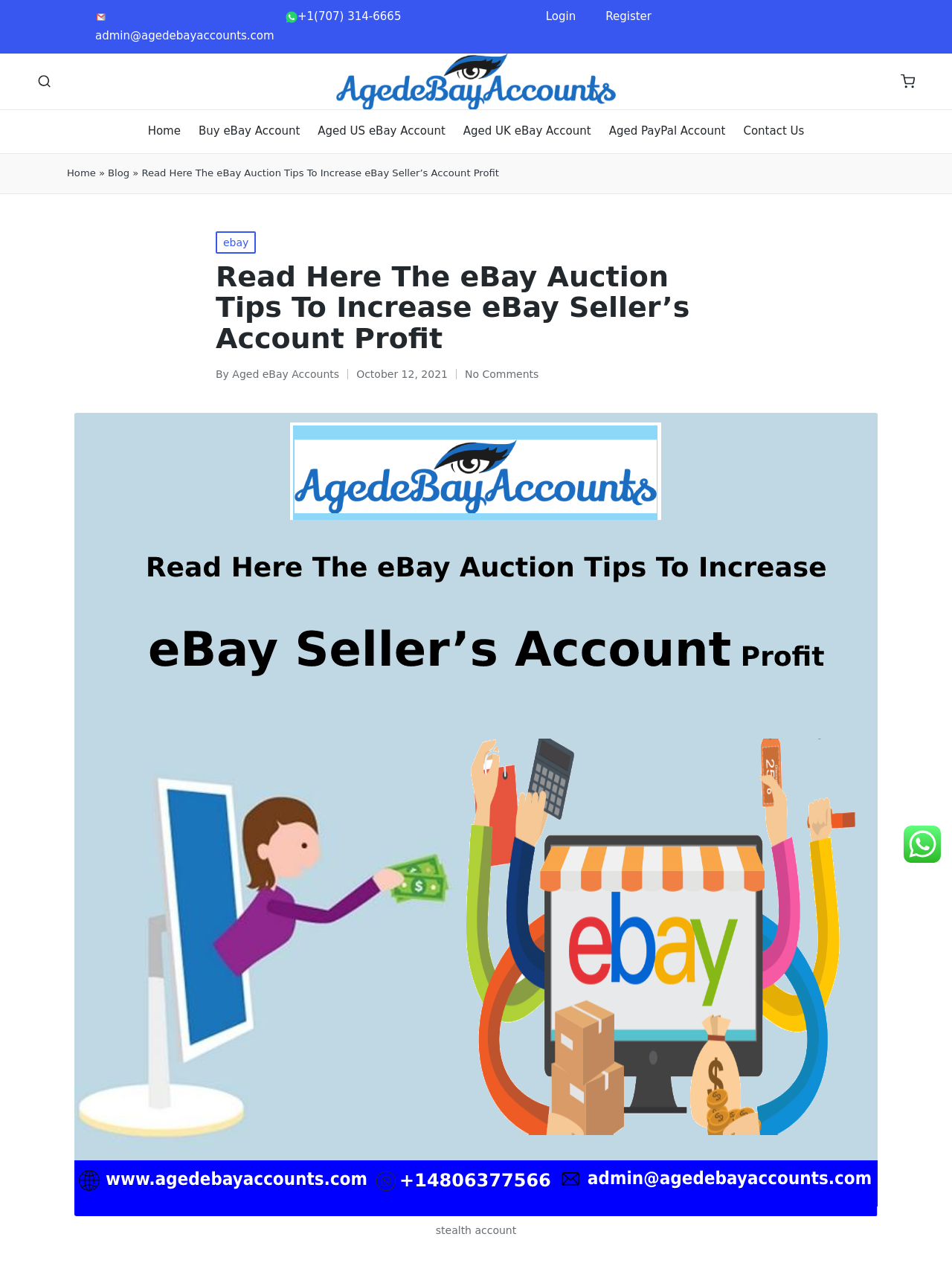Provide a brief response using a word or short phrase to this question:
What is the topic of the blog post?

eBay Auction Tips